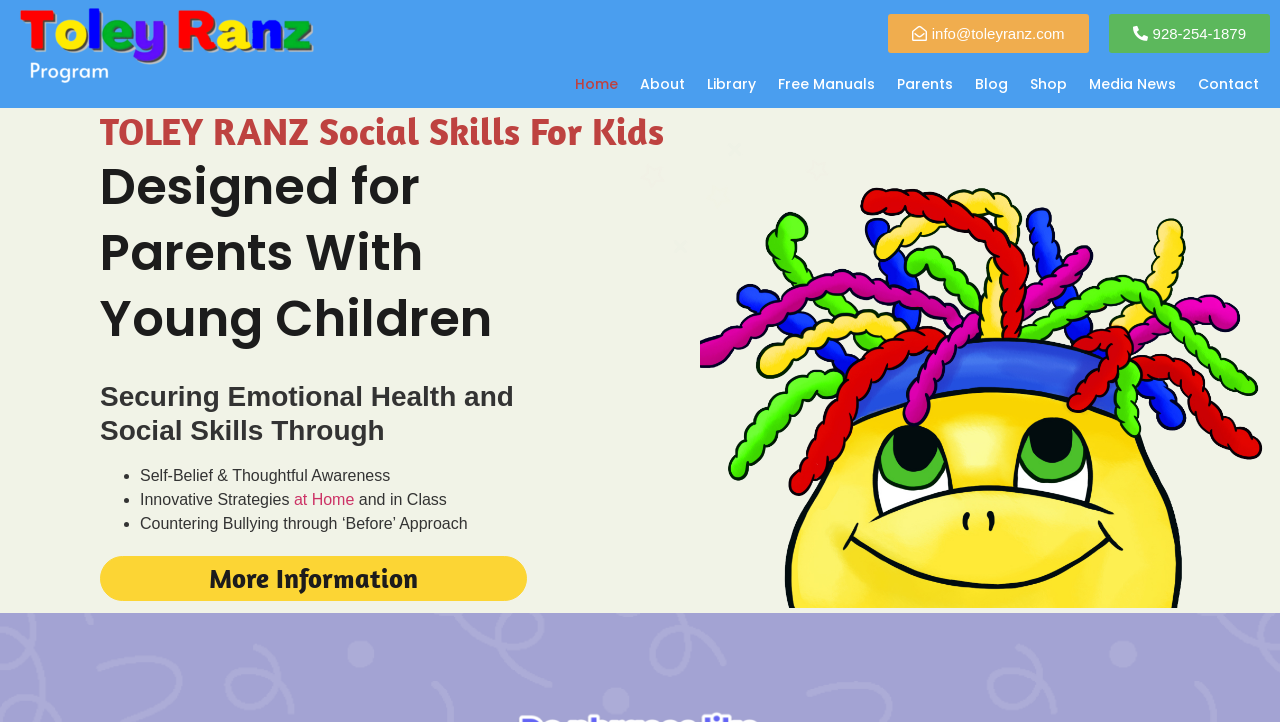Using the provided element description: "Home", determine the bounding box coordinates of the corresponding UI element in the screenshot.

[0.441, 0.1, 0.491, 0.131]